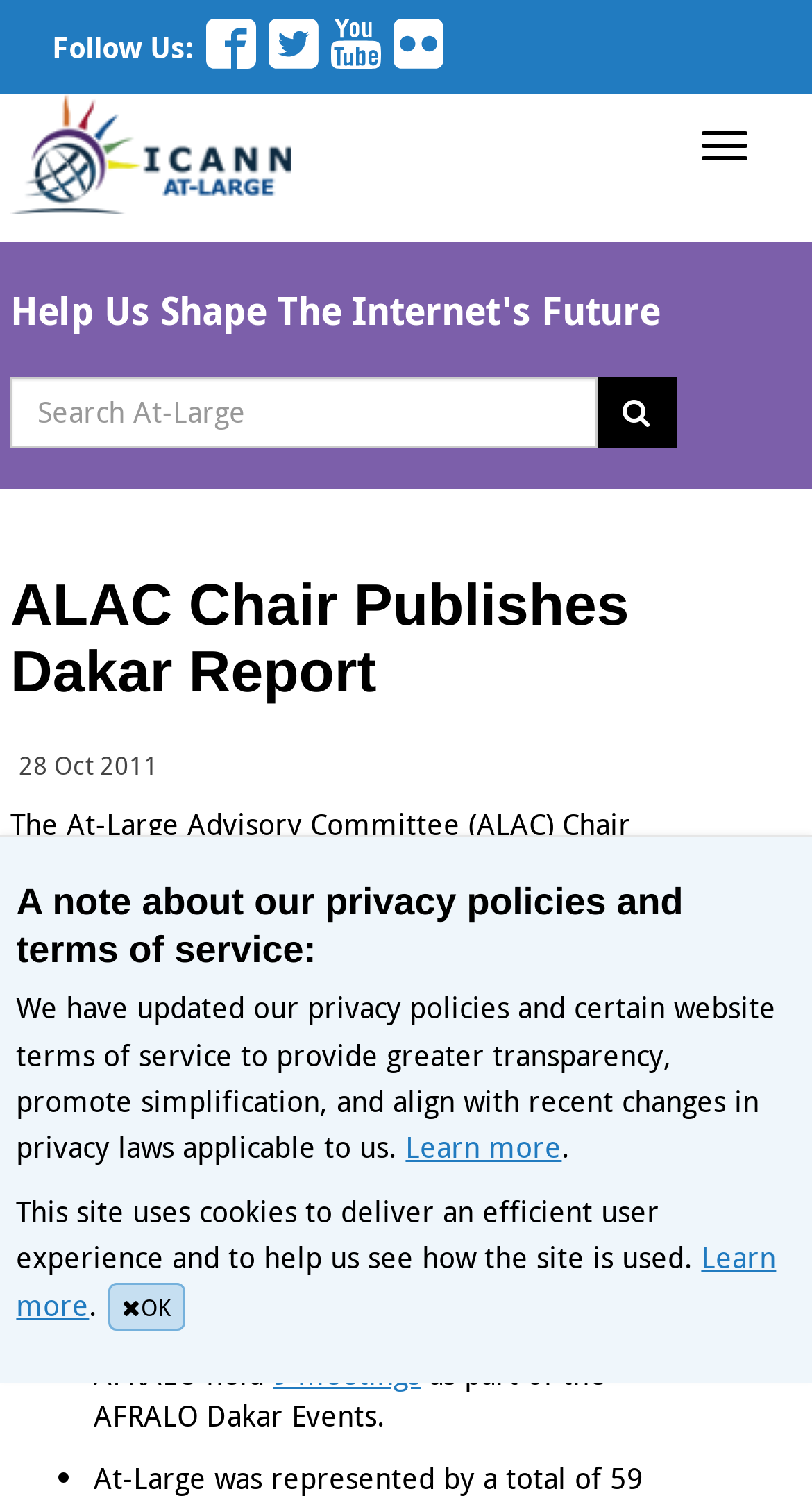Write a detailed summary of the webpage.

The webpage is about the At-Large Advisory Committee (ALAC) Chair publishing a report from Dakar. At the top, there is a section with social media links, including Facebook, Twitter, Youtube, and Flicker, each accompanied by an icon. Below this section, there is a navigation button and the At-Large logo.

On the left side, there is a search bar with a search button. Above the search bar, there is a heading that reads "ALAC Chair Publishes Dakar Report". Below the heading, there is a date "28 Oct 2011" and a brief summary of the report. The summary mentions that the ALAC Chair presented the report and provides a link to the full report.

The main content of the webpage is a list of bullet points summarizing the report. The list includes information about the meetings held in Dakar, including 16 formal meetings and 9 meetings held by AFRALO.

At the bottom of the webpage, there is a section about the website's privacy policies and terms of service. This section explains that the website has updated its policies to provide greater transparency and align with recent changes in privacy laws. There are links to learn more about the policies and a notice about the use of cookies on the website. Finally, there is an "OK" button to acknowledge the notice.